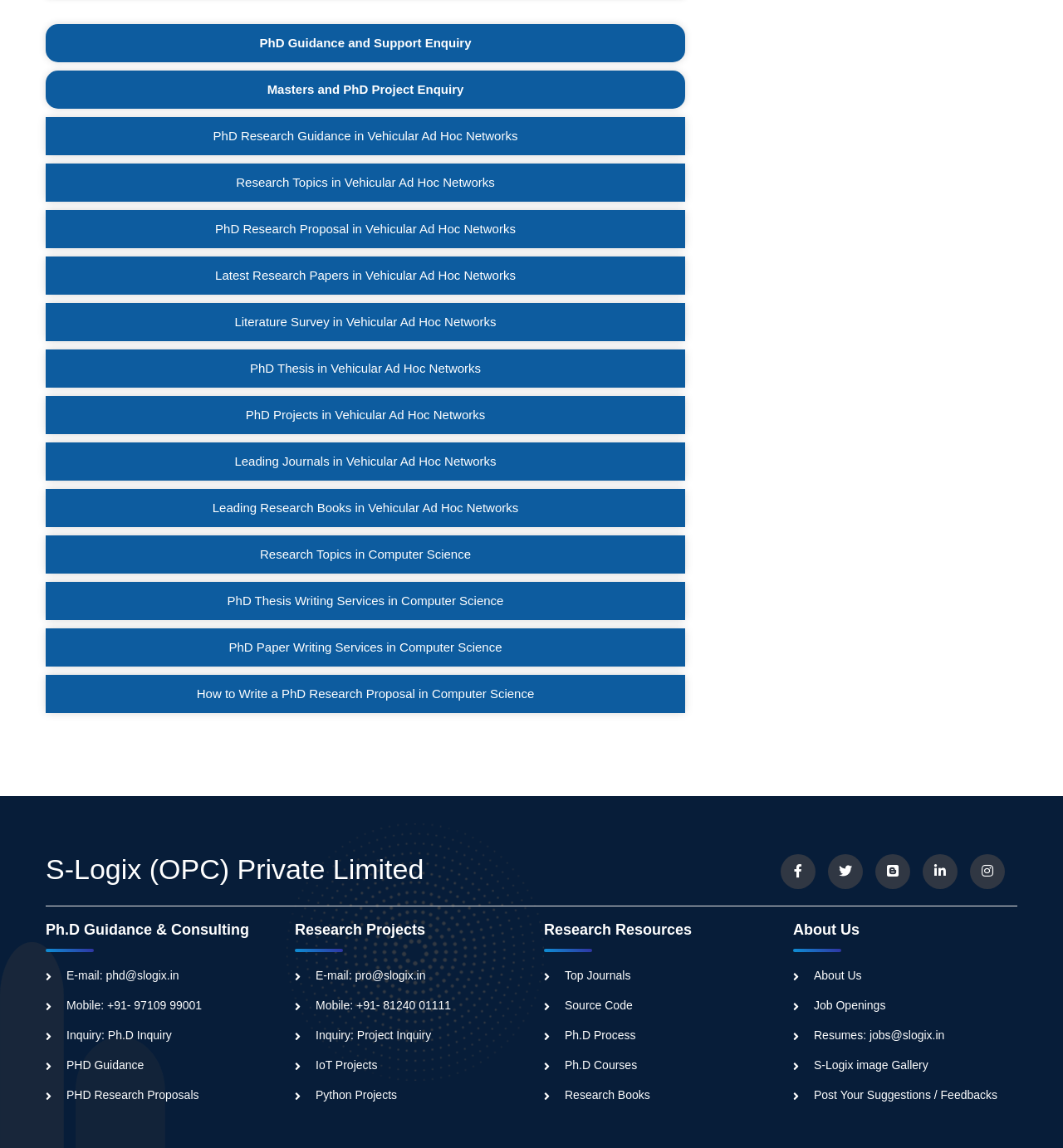Please locate the bounding box coordinates of the element that should be clicked to complete the given instruction: "Get more information about 'Costa Blanca'".

None